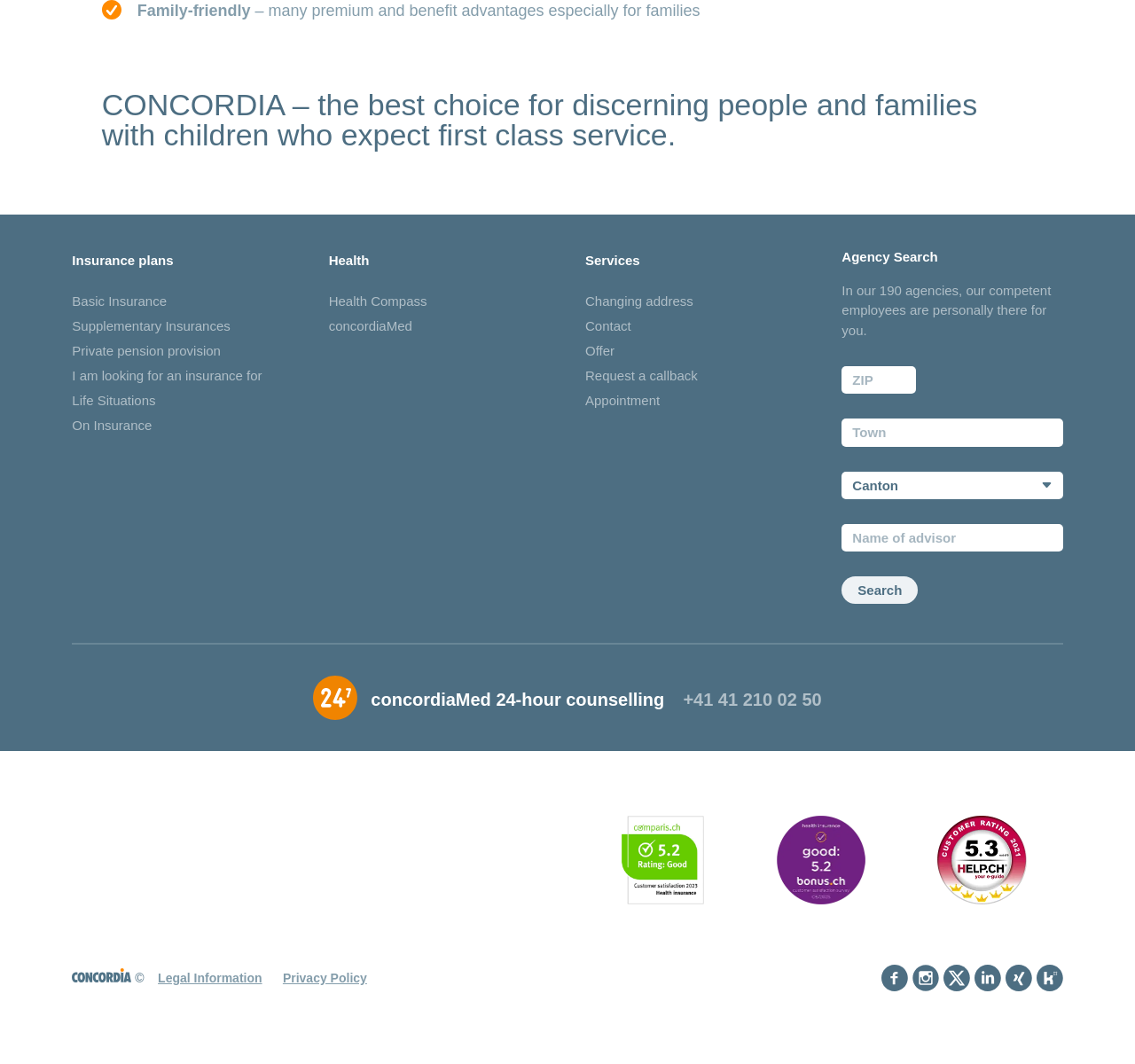Please answer the following question using a single word or phrase: 
What is the name of the 24-hour counseling service?

concordiaMed